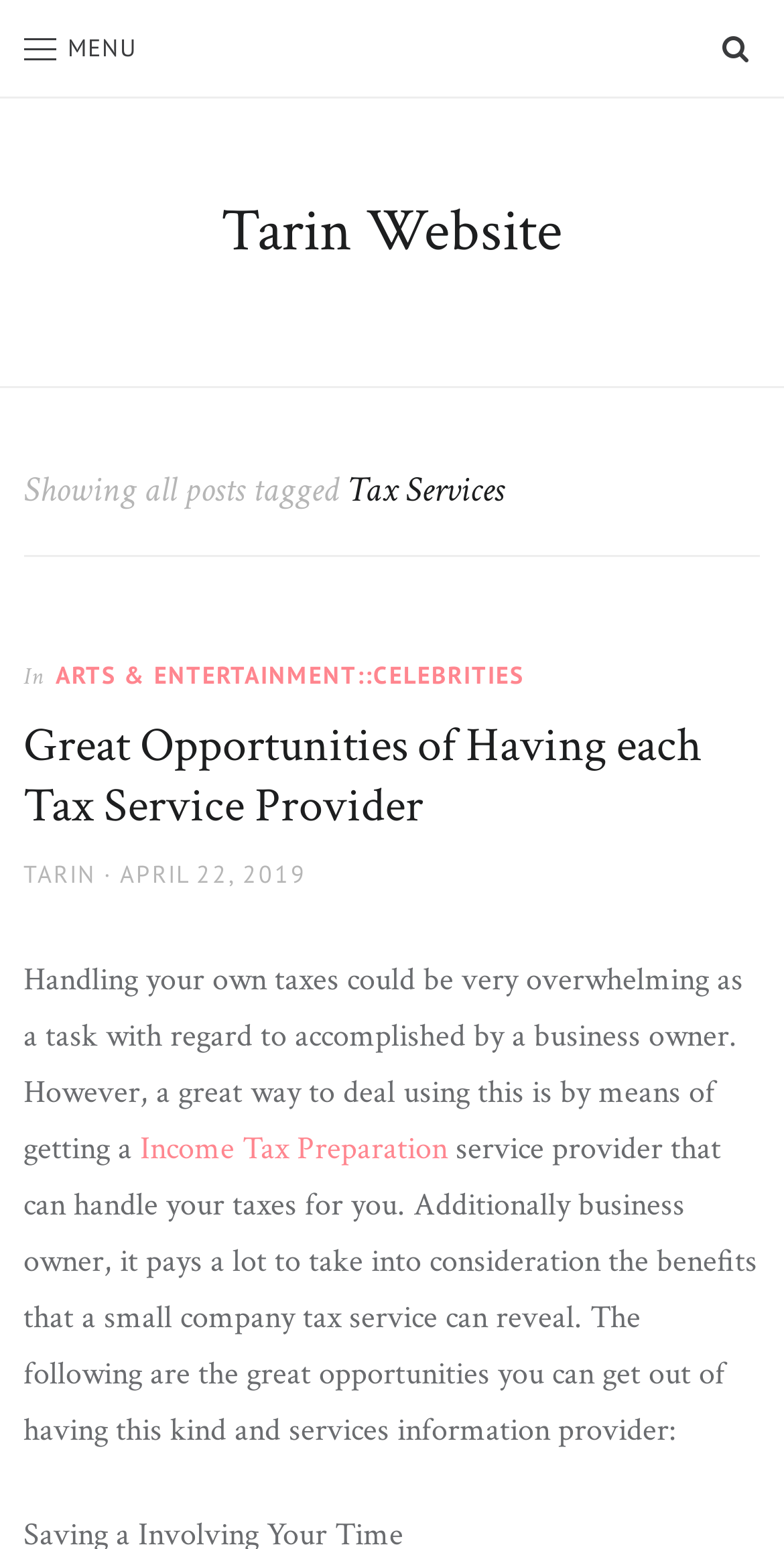Offer a detailed explanation of the webpage layout and contents.

The webpage is about tax services archives on the Tarin Website. At the top, there is a primary menu navigation bar with a "MENU" button on the left and a search button on the right. Below the navigation bar, there is a link to the Tarin Website. 

The main content area is divided into sections. The first section has a heading that reads "Showing all posts tagged Tax Services". Below this heading, there is a subheading "In" followed by a link to "ARTS & ENTERTAINMENT::CELEBRITIES". 

The next section has a heading "Great Opportunities of Having each Tax Service Provider" with a link to the same title. Below this, there is information about the author, "TARIN", and the post date, "APRIL 22, 2019". 

The main article starts below, discussing the challenges of handling taxes as a business owner and the benefits of getting a tax service provider. The article mentions "Income Tax Preparation" as a service that can be provided. The text continues to explain the advantages of having a small company tax service provider.